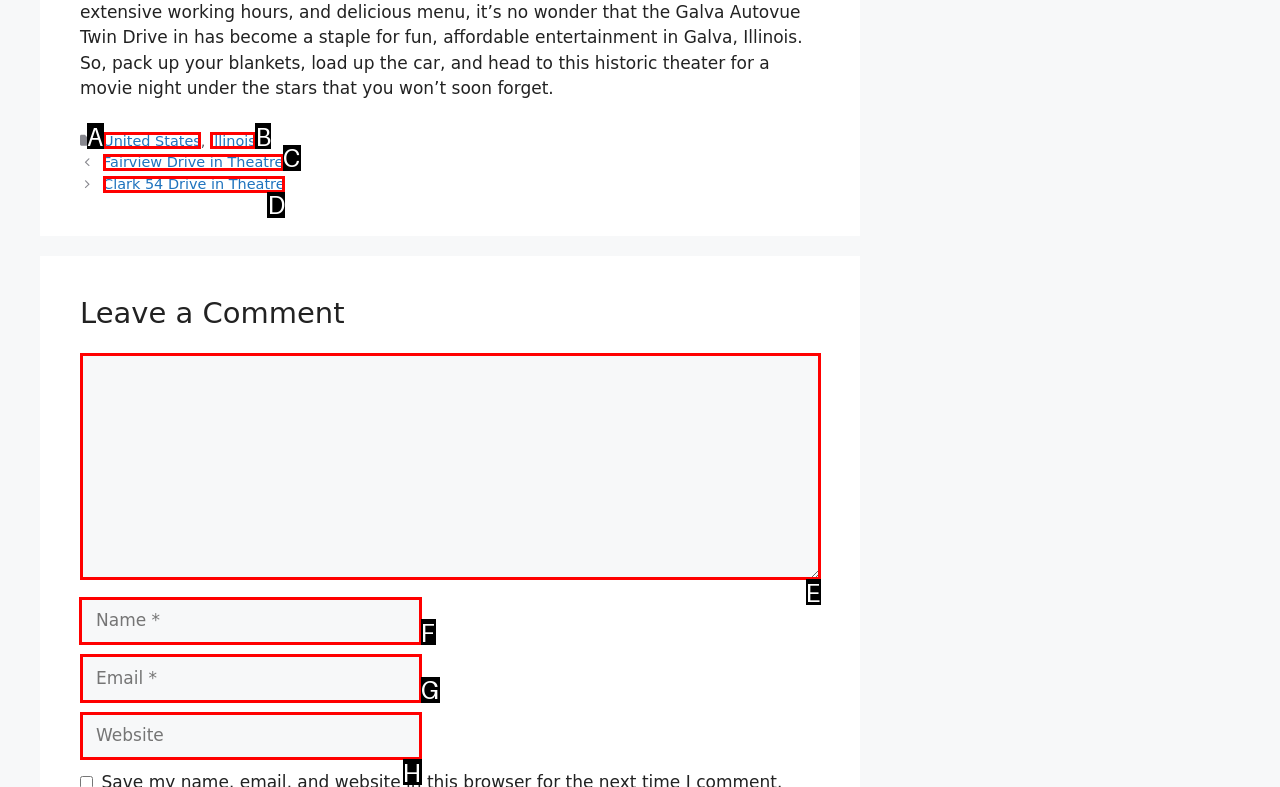Indicate which UI element needs to be clicked to fulfill the task: View issue description
Answer with the letter of the chosen option from the available choices directly.

None